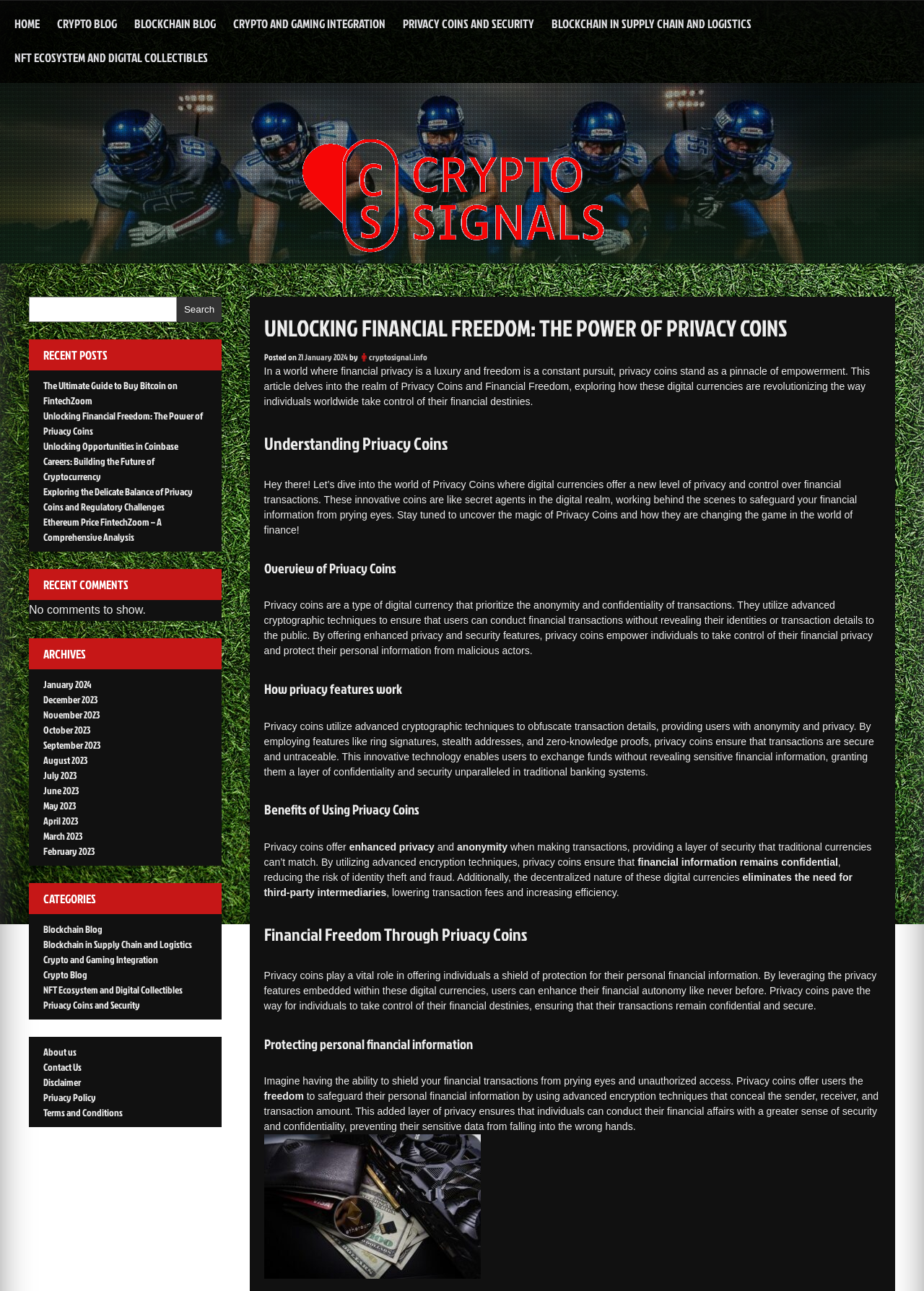Locate and extract the text of the main heading on the webpage.

UNLOCKING FINANCIAL FREEDOM: THE POWER OF PRIVACY COINS